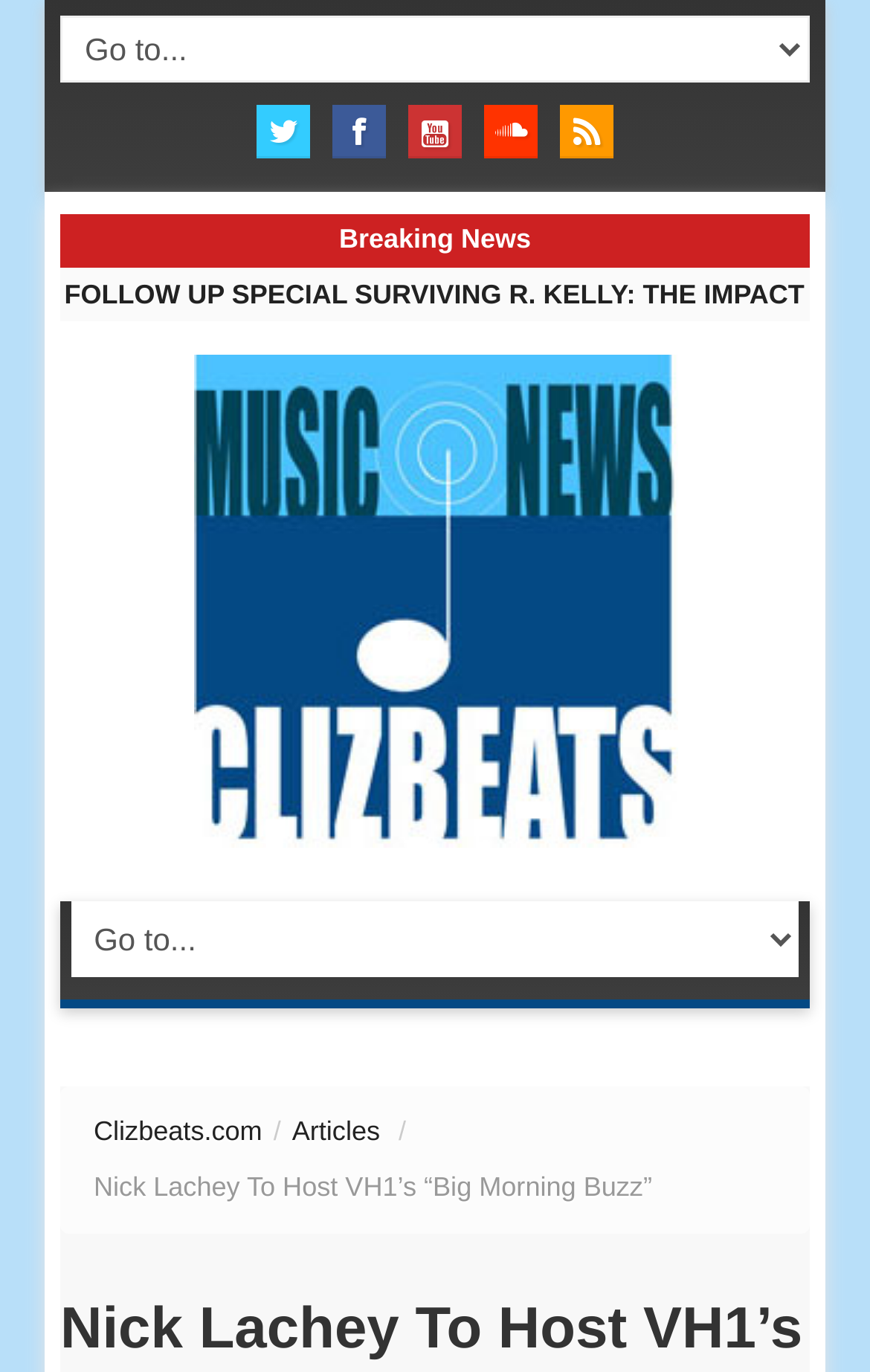Please find the bounding box coordinates for the clickable element needed to perform this instruction: "Visit Clizbeats.com".

[0.222, 0.423, 0.778, 0.449]